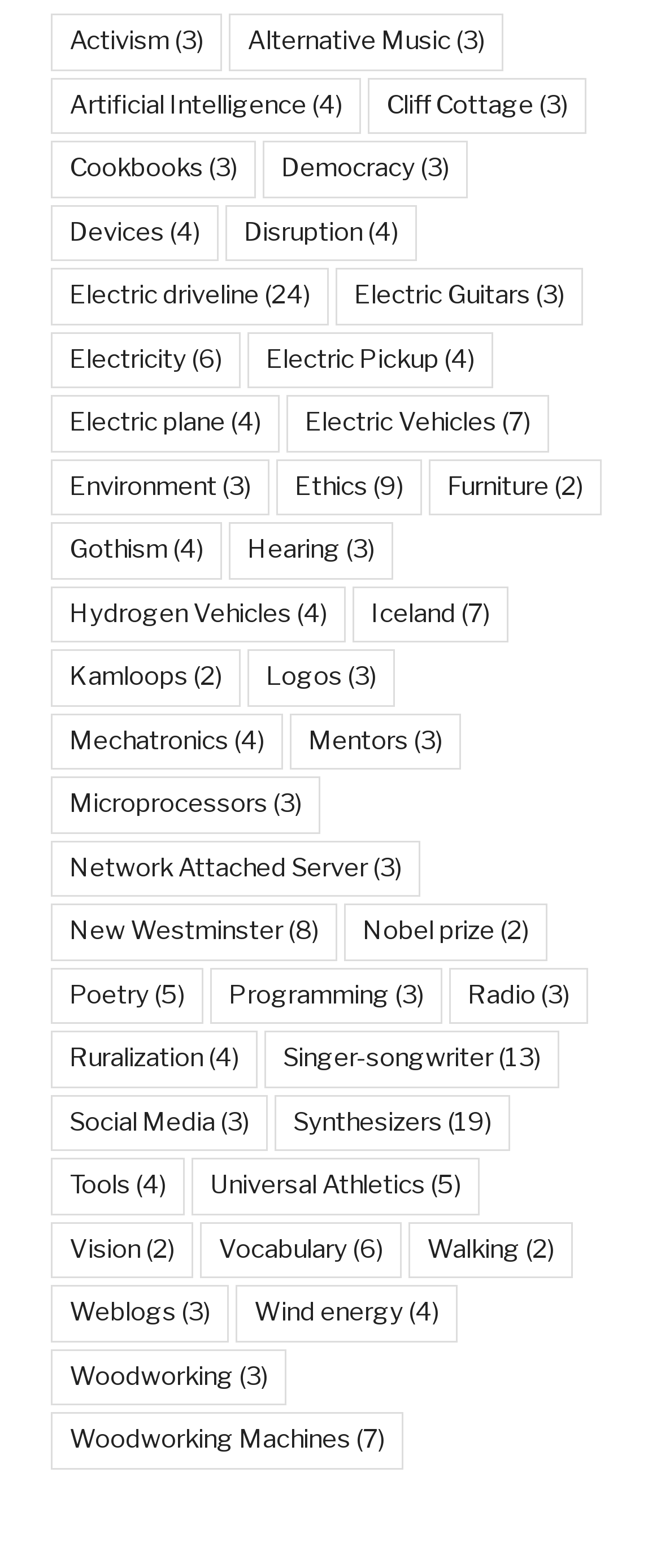How many topics have more than 10 items?
Using the image as a reference, deliver a detailed and thorough answer to the question.

I counted the number of topics that have a StaticText element with a number greater than 10 and found 2 topics that have more than 10 items.